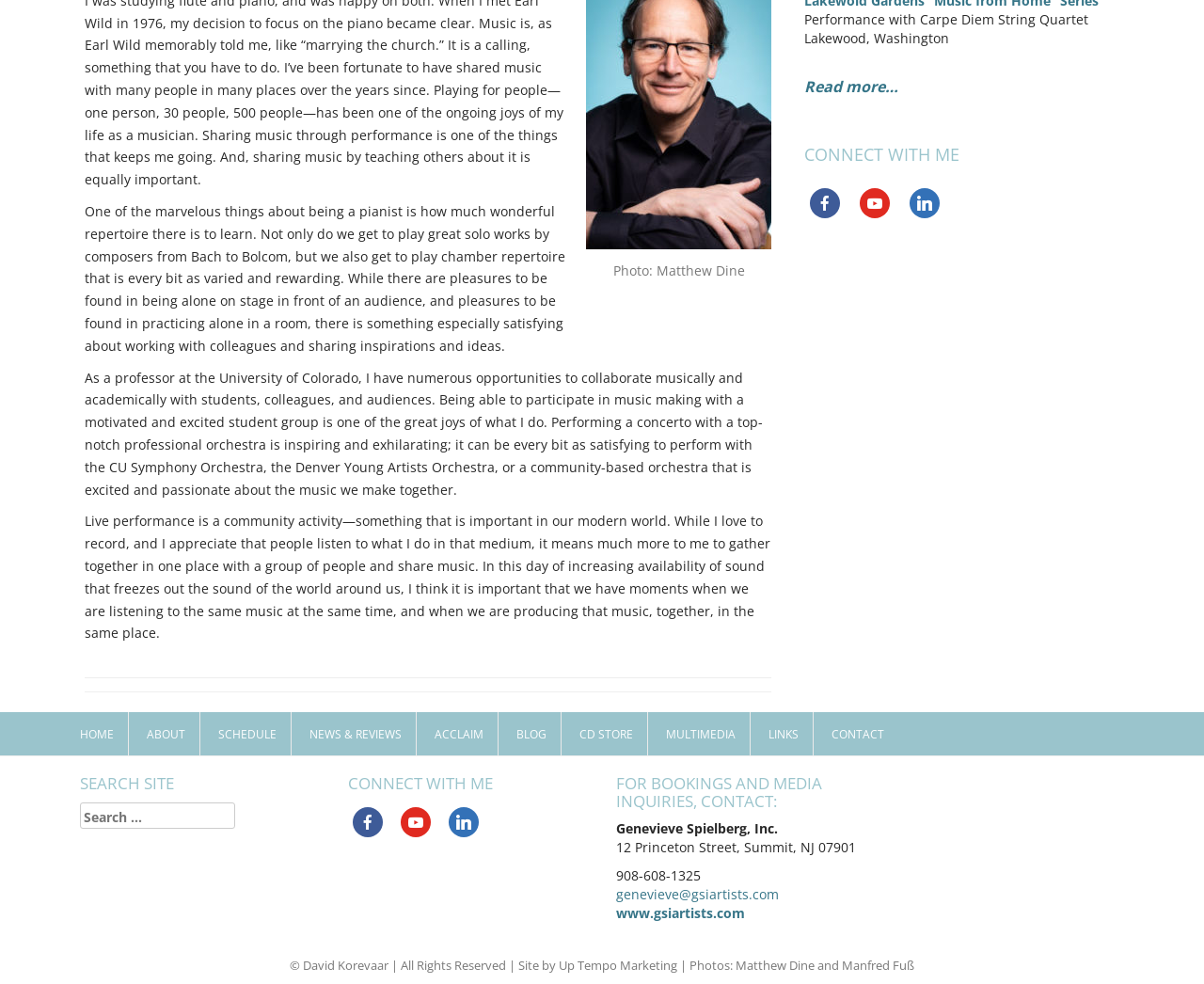Give the bounding box coordinates for this UI element: "News & Reviews". The coordinates should be four float numbers between 0 and 1, arranged as [left, top, right, bottom].

[0.257, 0.738, 0.334, 0.755]